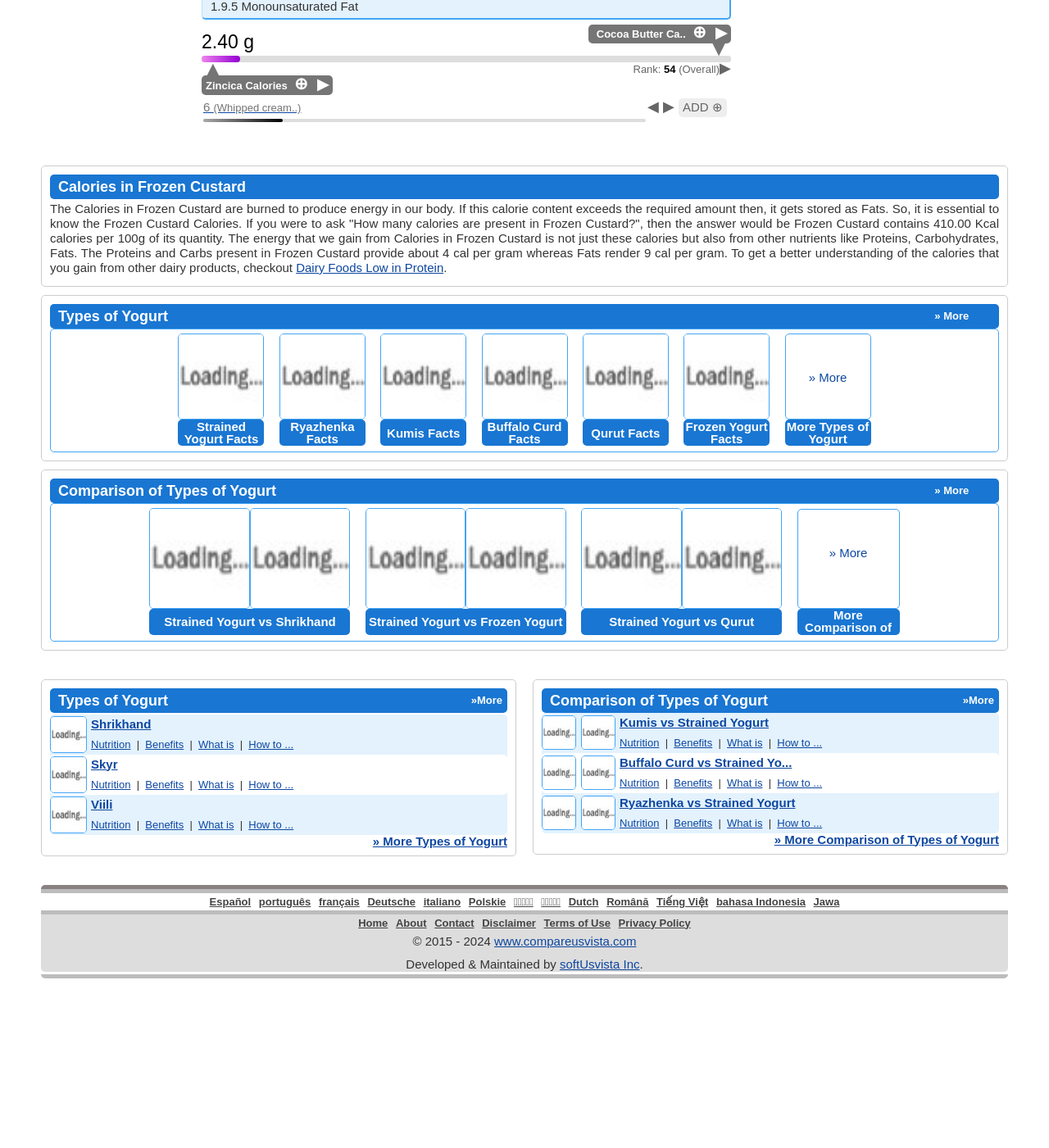Identify the bounding box coordinates of the region that needs to be clicked to carry out this instruction: "Learn about Strained Yogurt Facts". Provide these coordinates as four float numbers ranging from 0 to 1, i.e., [left, top, right, bottom].

[0.17, 0.291, 0.252, 0.365]